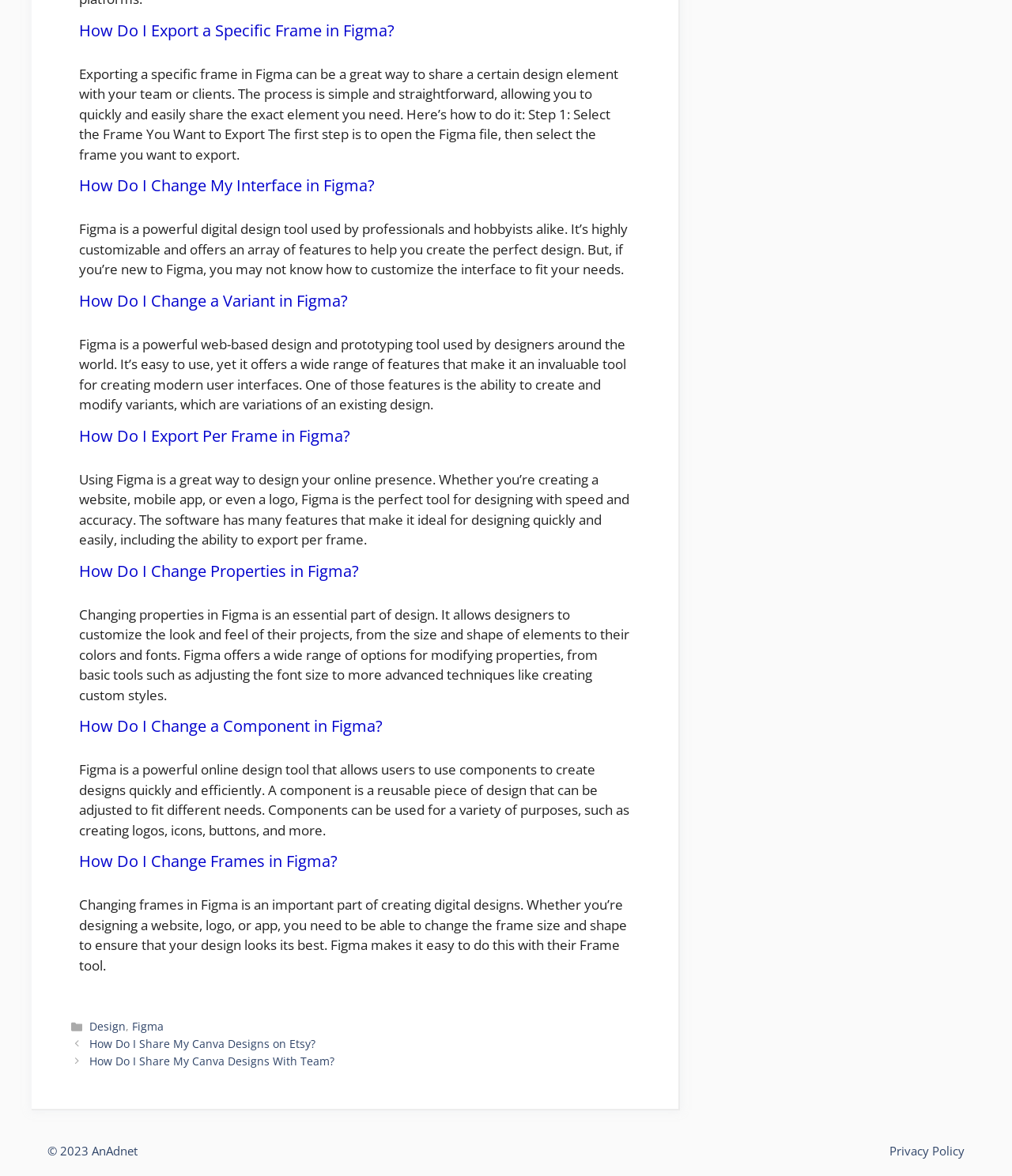From the webpage screenshot, predict the bounding box coordinates (top-left x, top-left y, bottom-right x, bottom-right y) for the UI element described here: Privacy Policy

[0.879, 0.972, 0.953, 0.985]